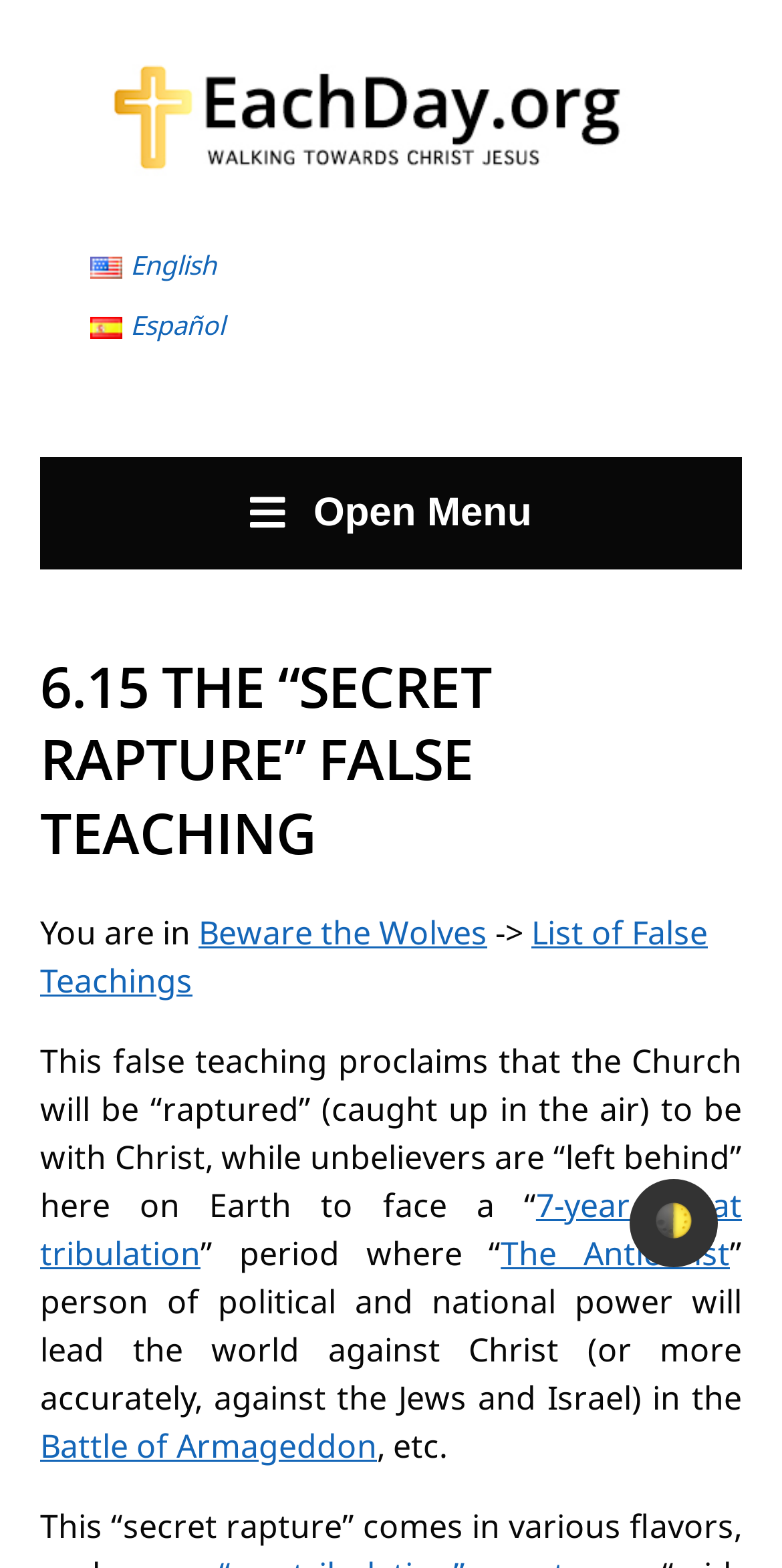Can you pinpoint the bounding box coordinates for the clickable element required for this instruction: "Switch to English"? The coordinates should be four float numbers between 0 and 1, i.e., [left, top, right, bottom].

[0.115, 0.157, 0.277, 0.18]